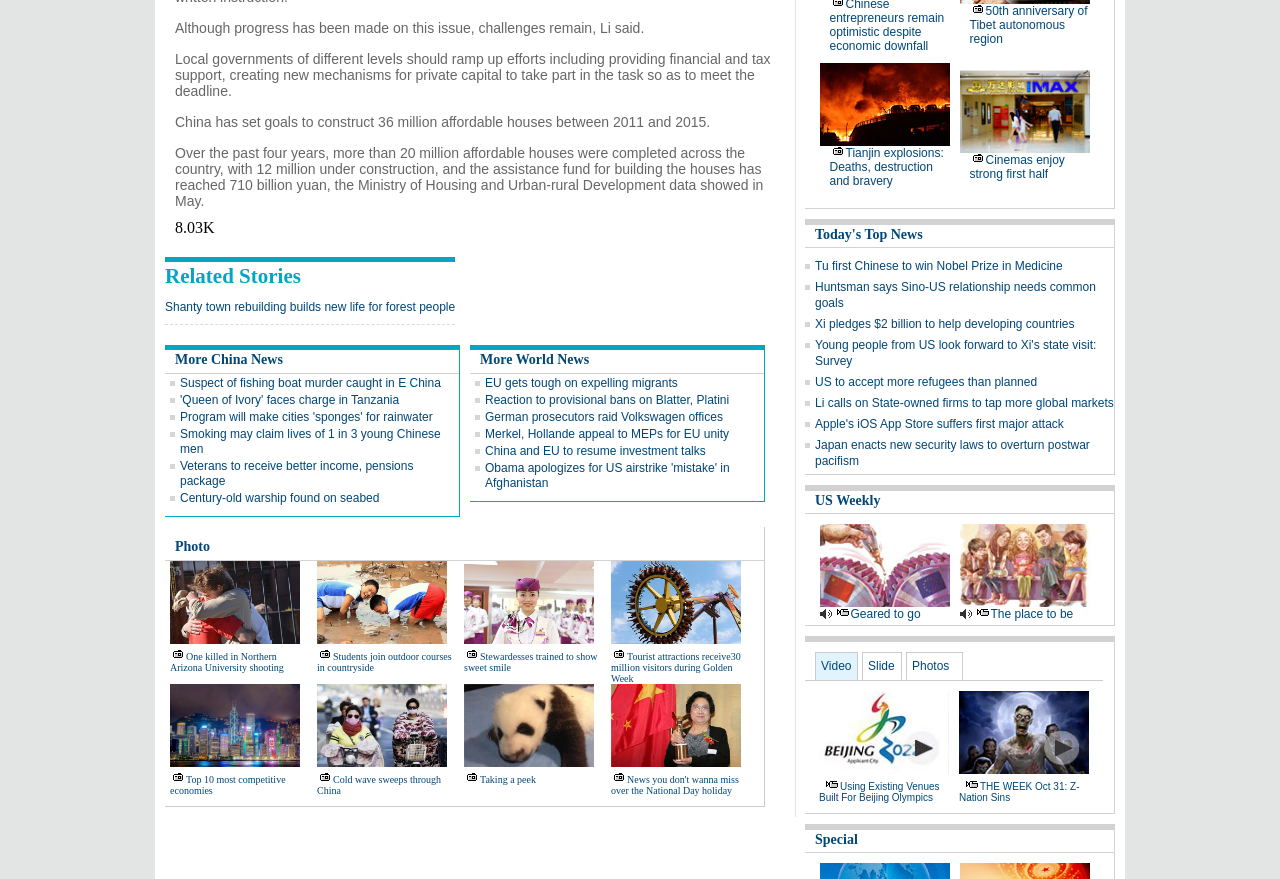Please identify the bounding box coordinates of the element that needs to be clicked to perform the following instruction: "Read related stories".

[0.129, 0.298, 0.356, 0.33]